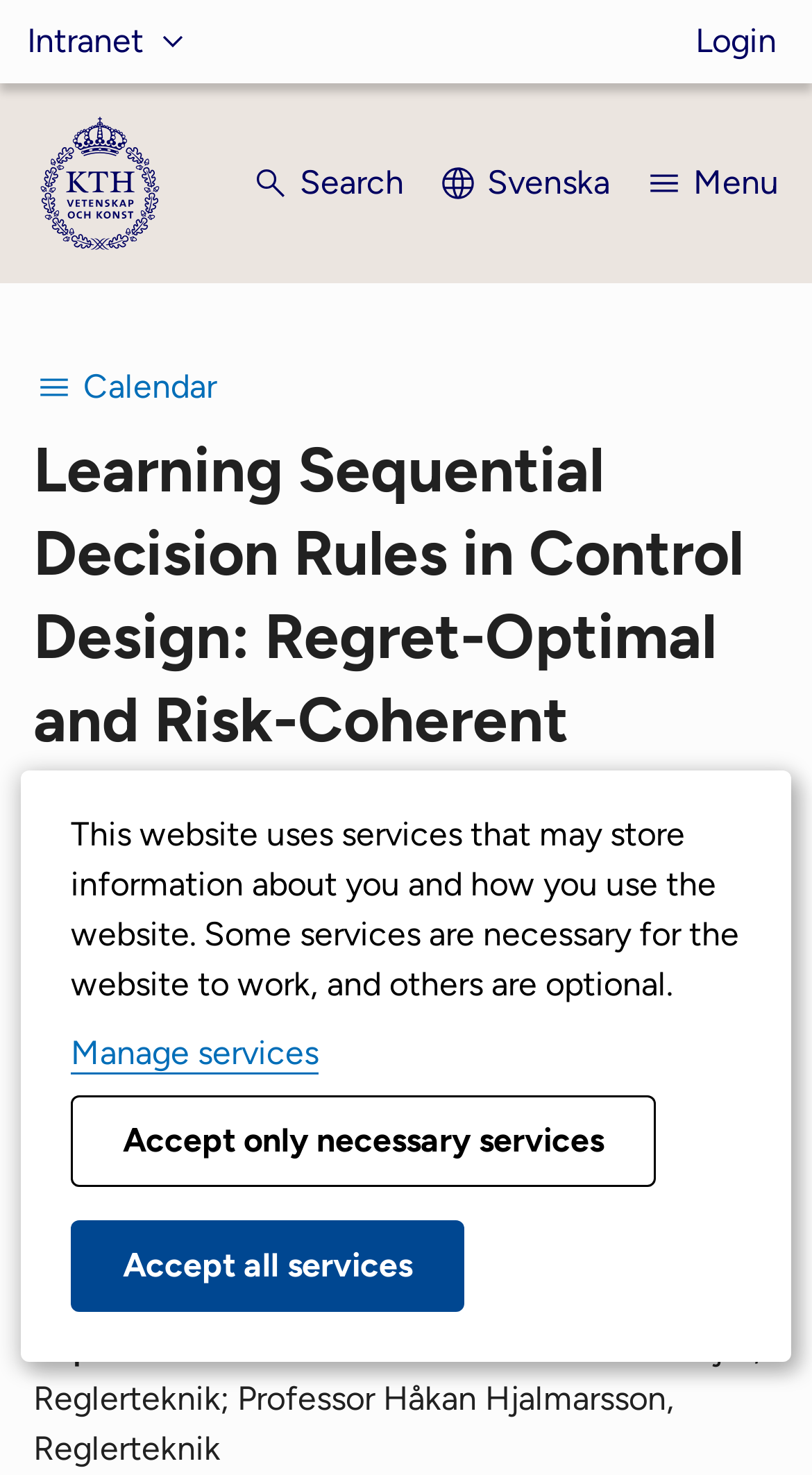What is the time of the event?
Could you answer the question in a detailed manner, providing as much information as possible?

The webpage explicitly mentions the time of the event as Wed 2021-06-09 16.00.